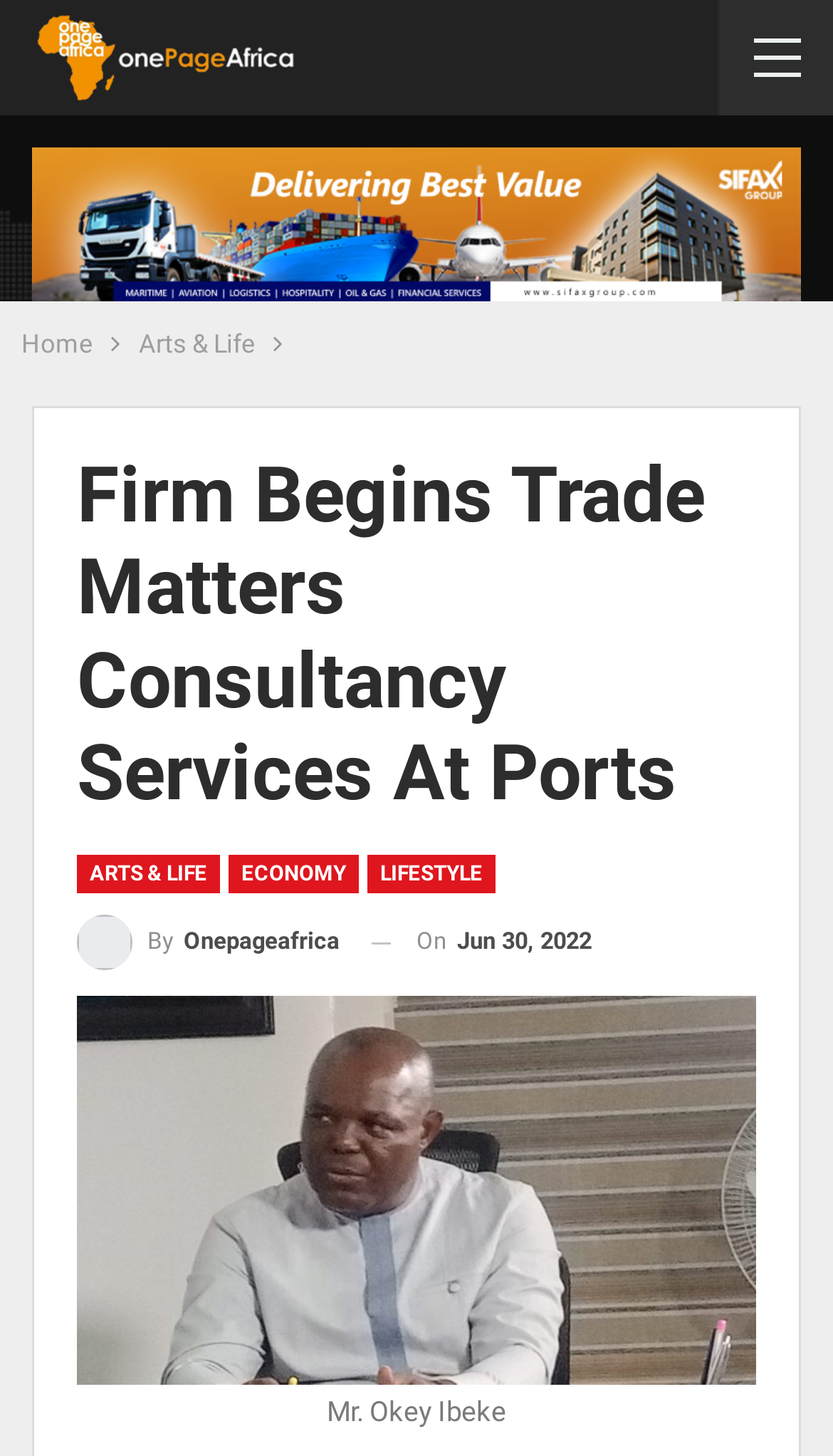Locate the bounding box coordinates of the clickable region to complete the following instruction: "view the figure with caption 'Mr. Okey Ibeke'."

[0.092, 0.684, 0.908, 0.99]